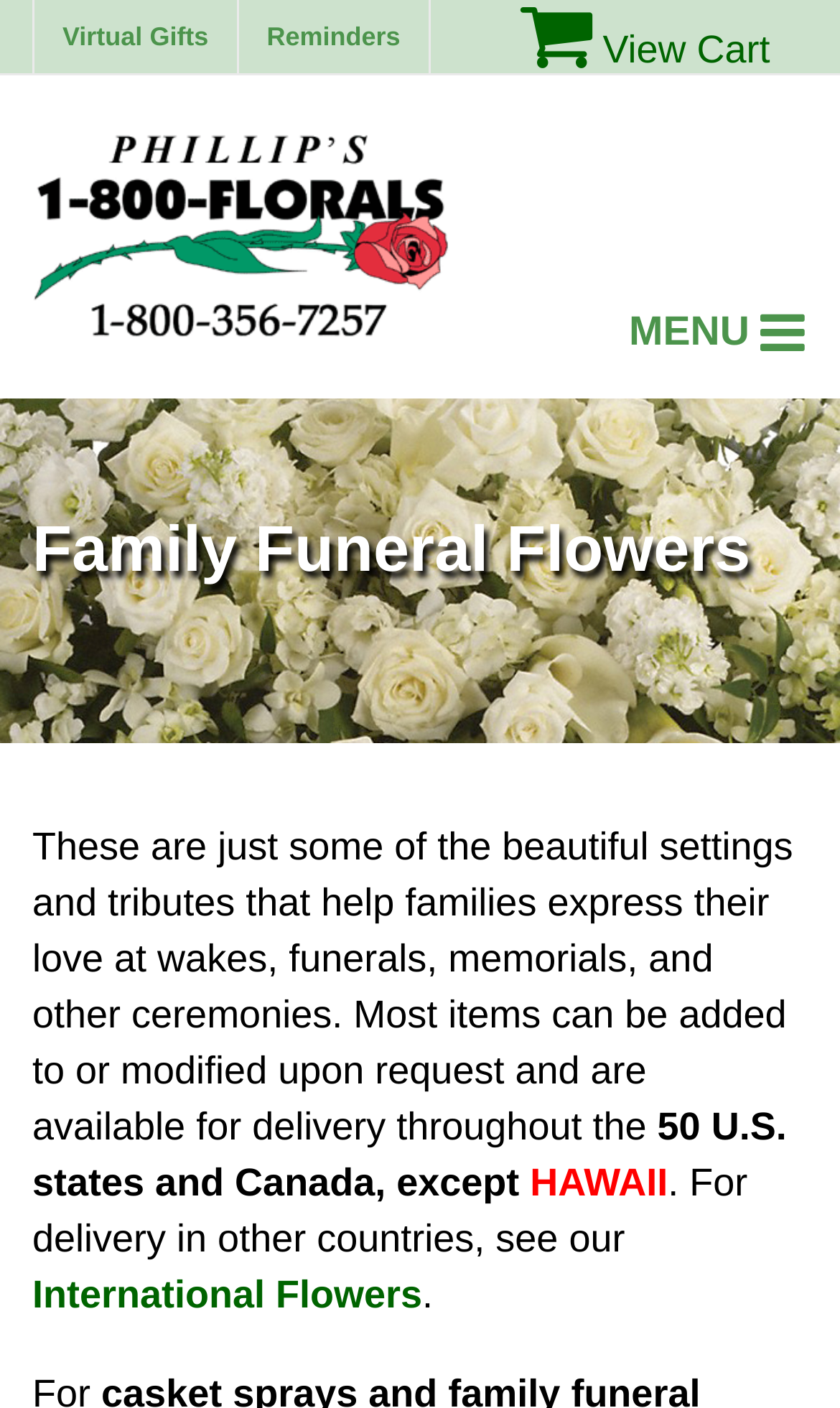Extract the primary header of the webpage and generate its text.

Family Funeral Flowers